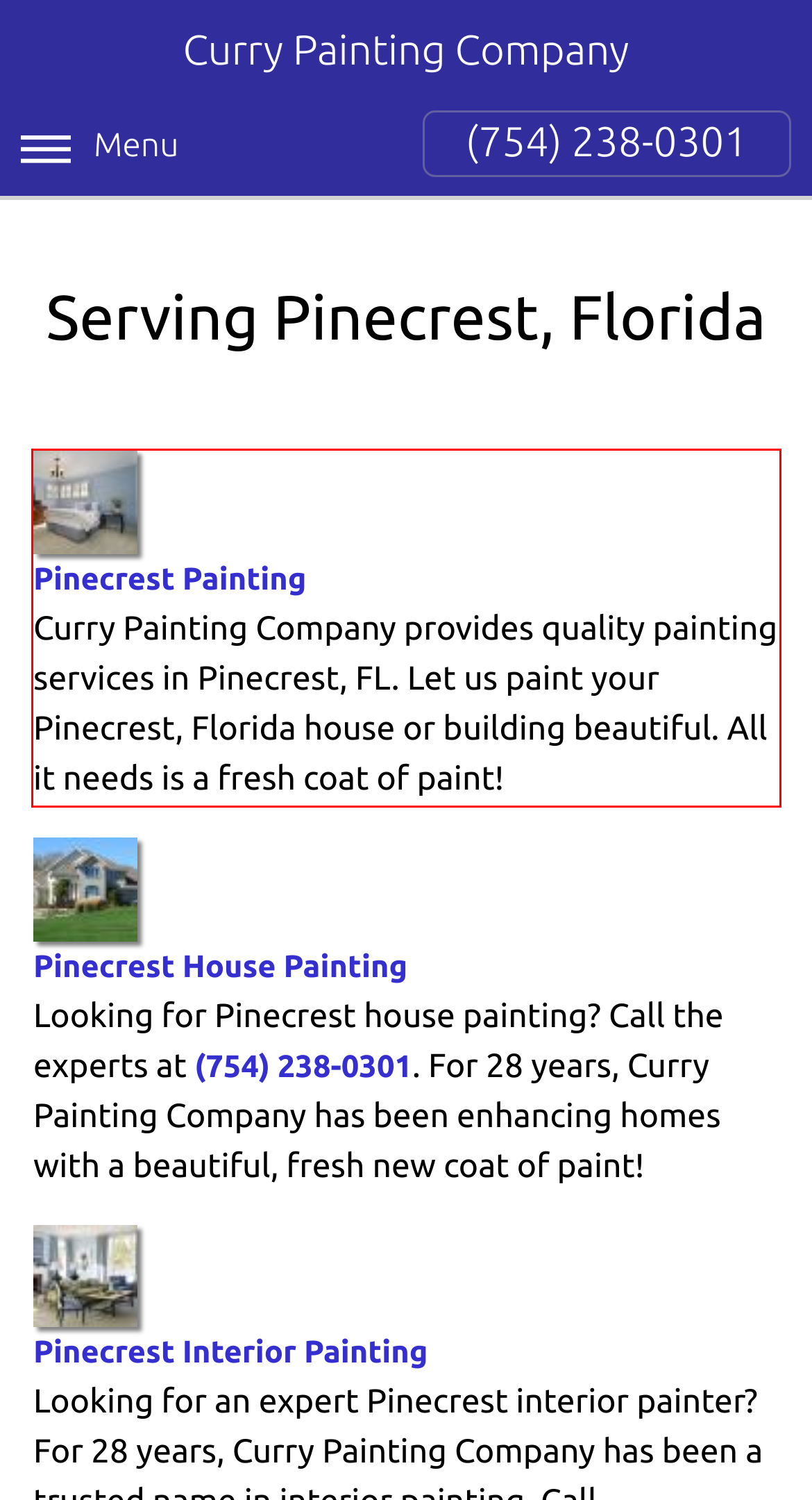Please perform OCR on the text within the red rectangle in the webpage screenshot and return the text content.

Pinecrest Painting Curry Painting Company provides quality painting services in Pinecrest, FL. Let us paint your Pinecrest, Florida house or building beautiful. All it needs is a fresh coat of paint!